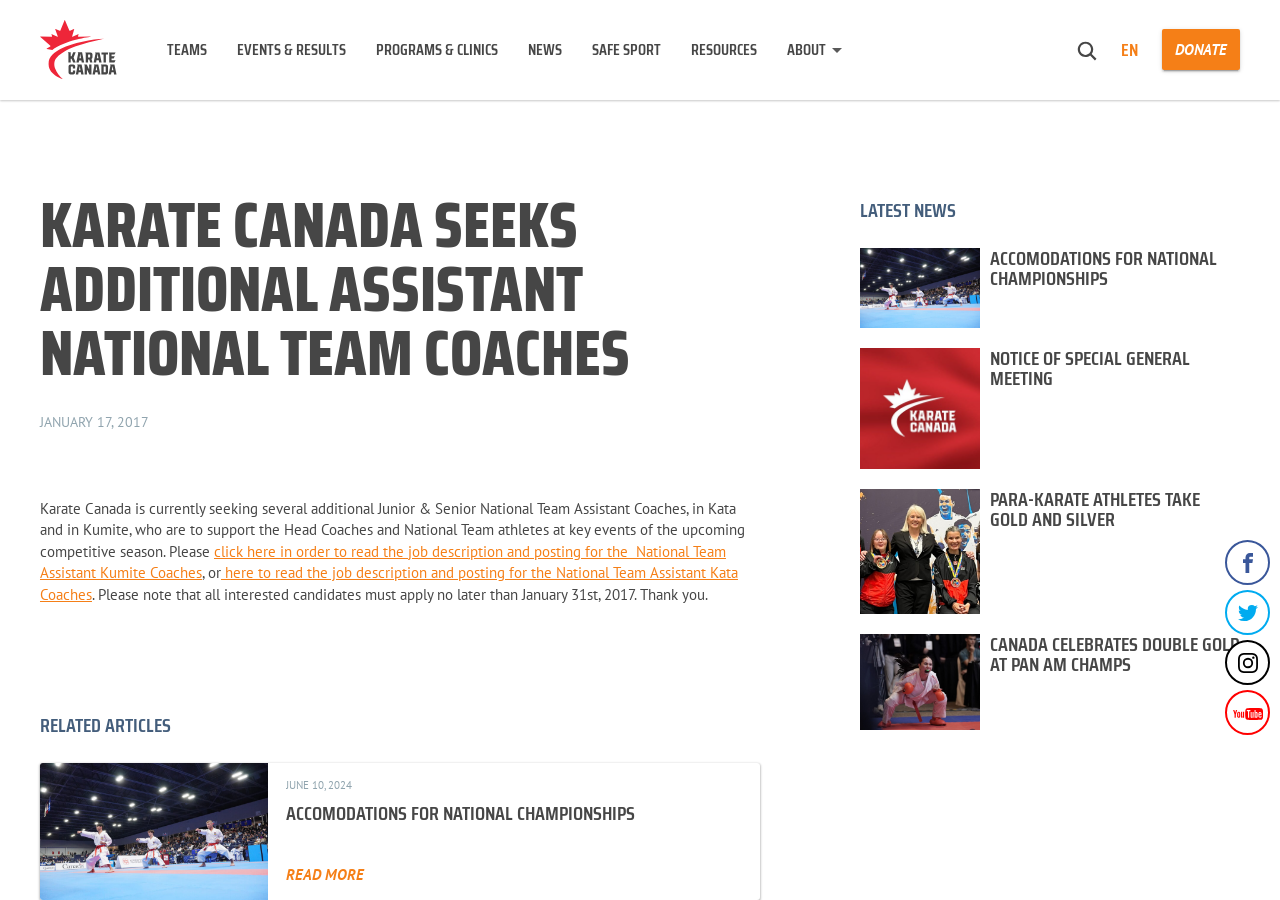By analyzing the image, answer the following question with a detailed response: What is the organization seeking additional coaches?

Based on the webpage, the organization seeking additional coaches is Karate Canada, which is evident from the heading 'Karate Canada Karate Canada Karate Canada' and the content of the webpage.